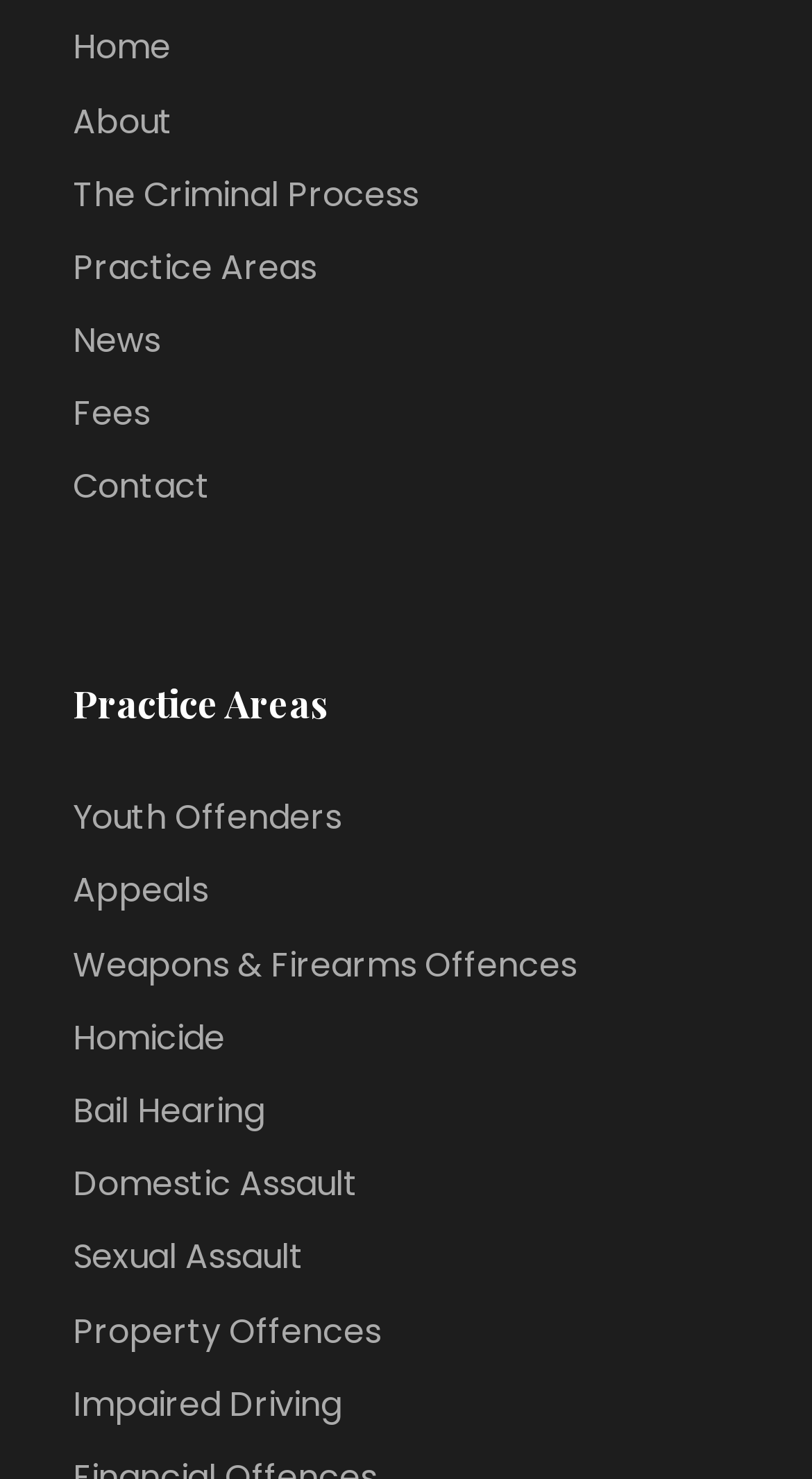How many links are there under 'Practice Areas'?
Examine the screenshot and reply with a single word or phrase.

9